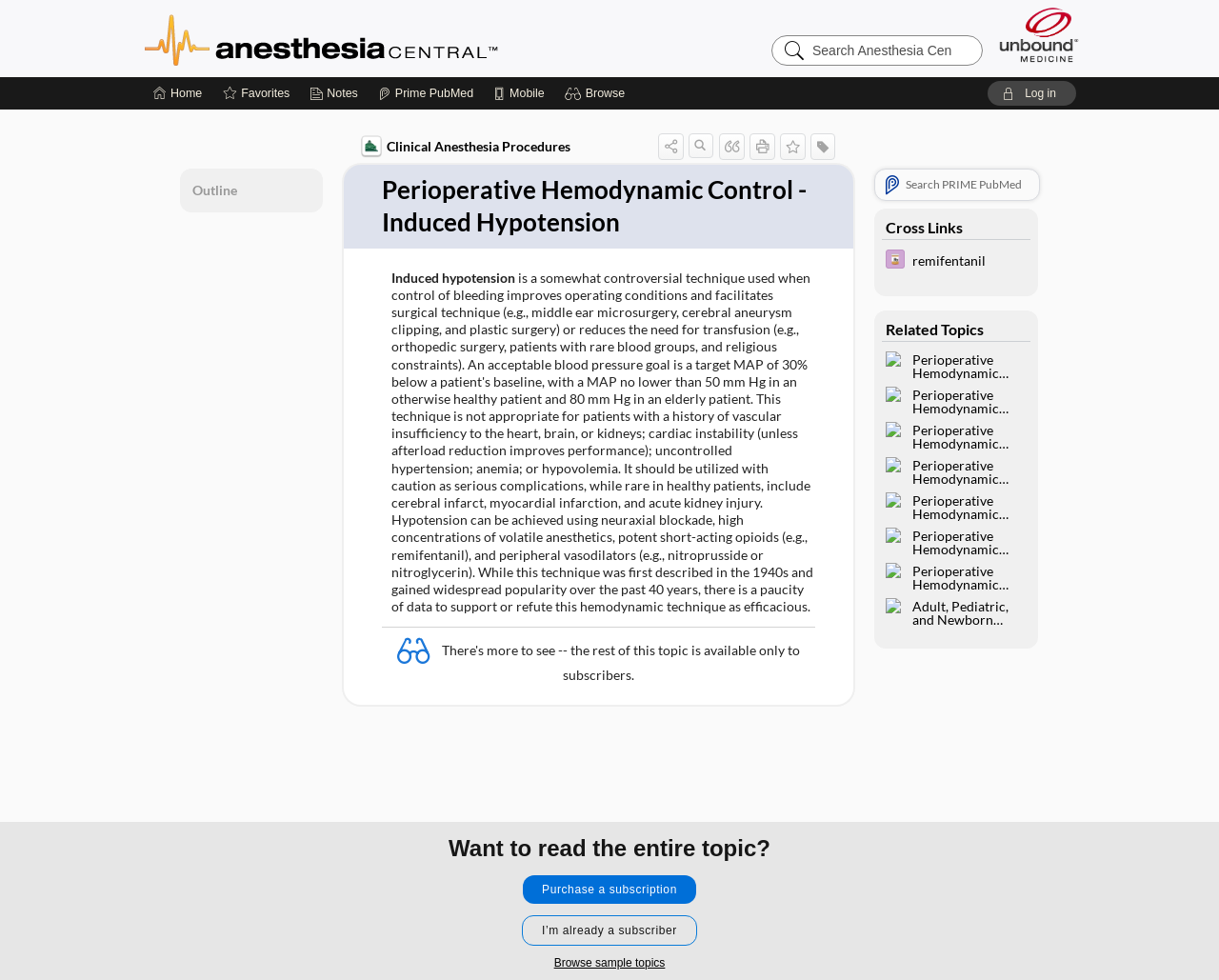Please determine the bounding box coordinates of the clickable area required to carry out the following instruction: "View Perioperative Hemodynamic Control - Autoregulation". The coordinates must be four float numbers between 0 and 1, represented as [left, top, right, bottom].

[0.717, 0.354, 0.851, 0.39]